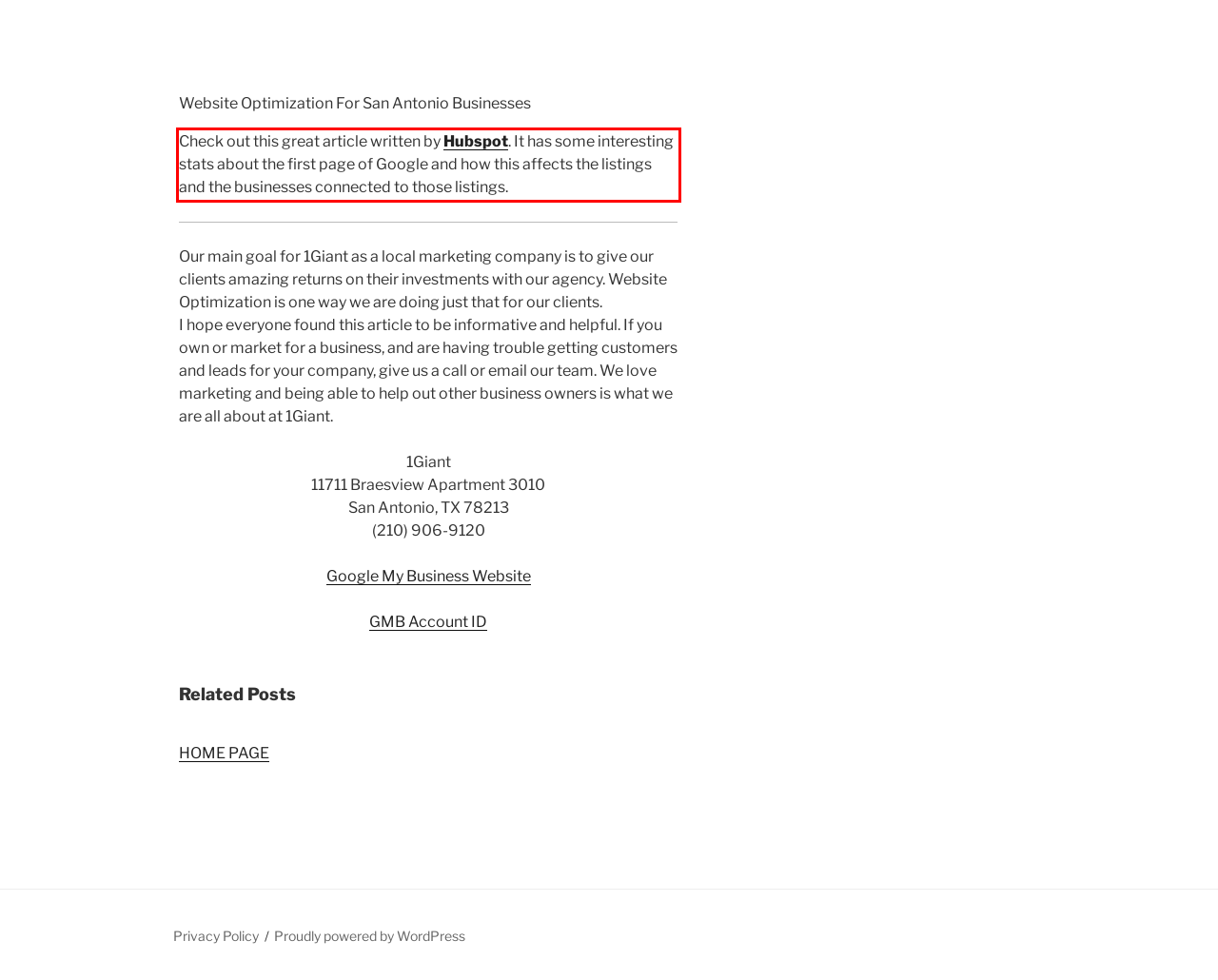You have a screenshot of a webpage, and there is a red bounding box around a UI element. Utilize OCR to extract the text within this red bounding box.

Check out this great article written by Hubspot. It has some interesting stats about the first page of Google and how this affects the listings and the businesses connected to those listings.